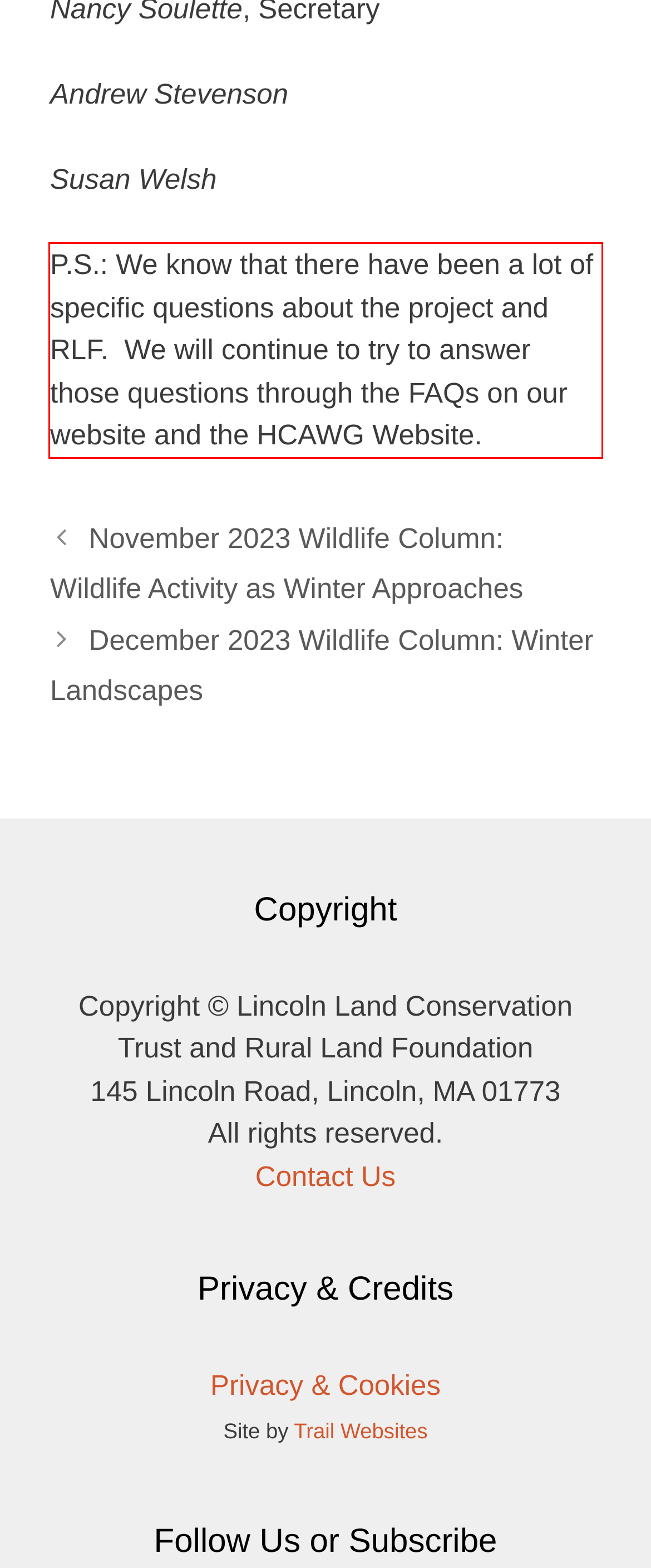There is a UI element on the webpage screenshot marked by a red bounding box. Extract and generate the text content from within this red box.

P.S.: We know that there have been a lot of specific questions about the project and RLF. We will continue to try to answer those questions through the FAQs on our website and the HCAWG Website.